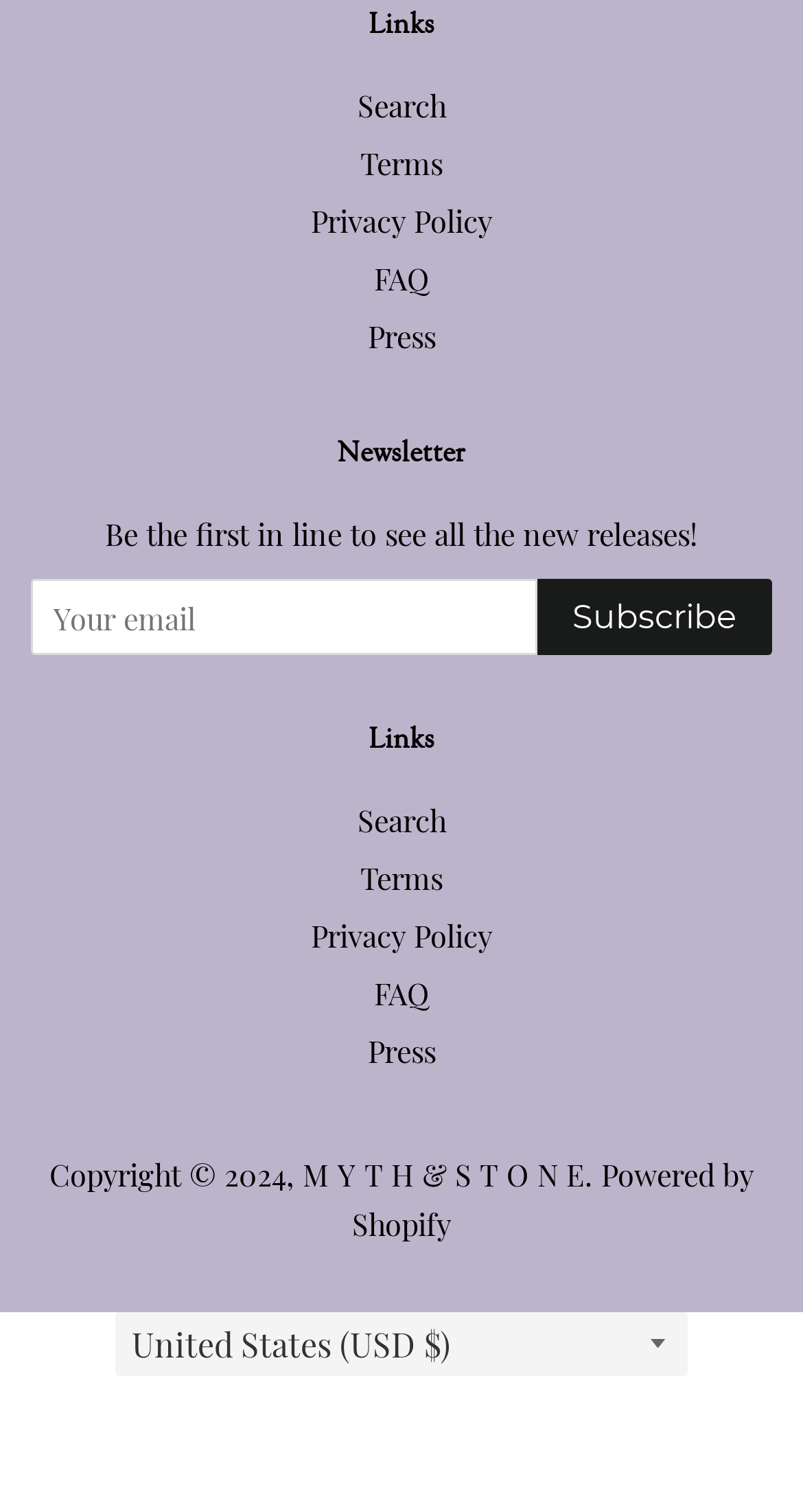Please give a succinct answer using a single word or phrase:
What is the purpose of the combobox?

Select country/region